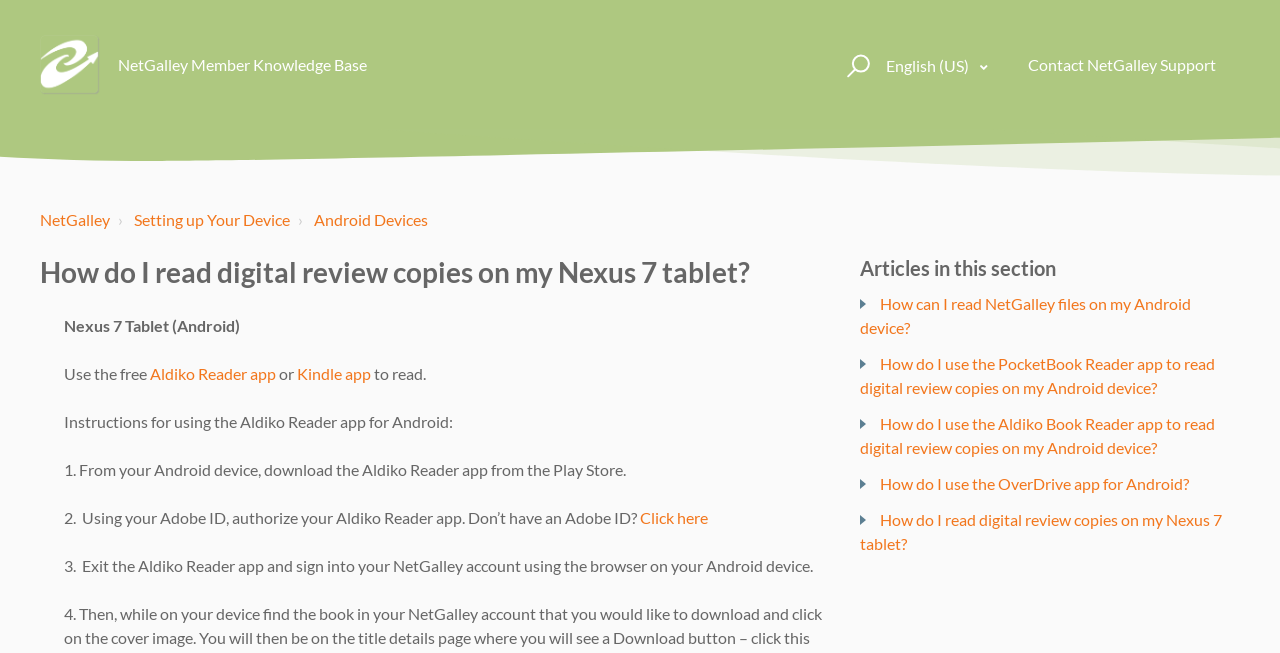Pinpoint the bounding box coordinates of the area that must be clicked to complete this instruction: "Learn how to use the Aldiko Reader app".

[0.117, 0.557, 0.216, 0.586]